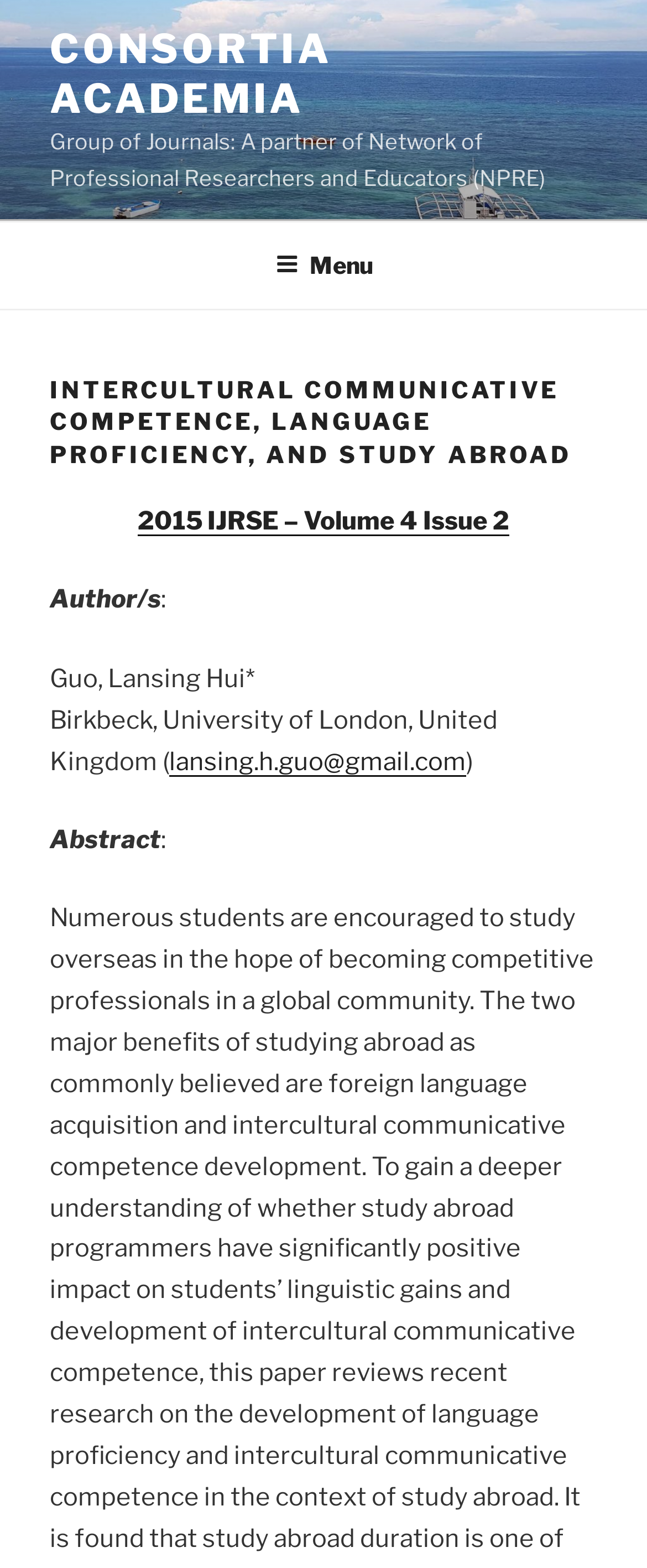Determine the bounding box coordinates for the HTML element mentioned in the following description: "Consortia Academia". The coordinates should be a list of four floats ranging from 0 to 1, represented as [left, top, right, bottom].

[0.077, 0.016, 0.514, 0.078]